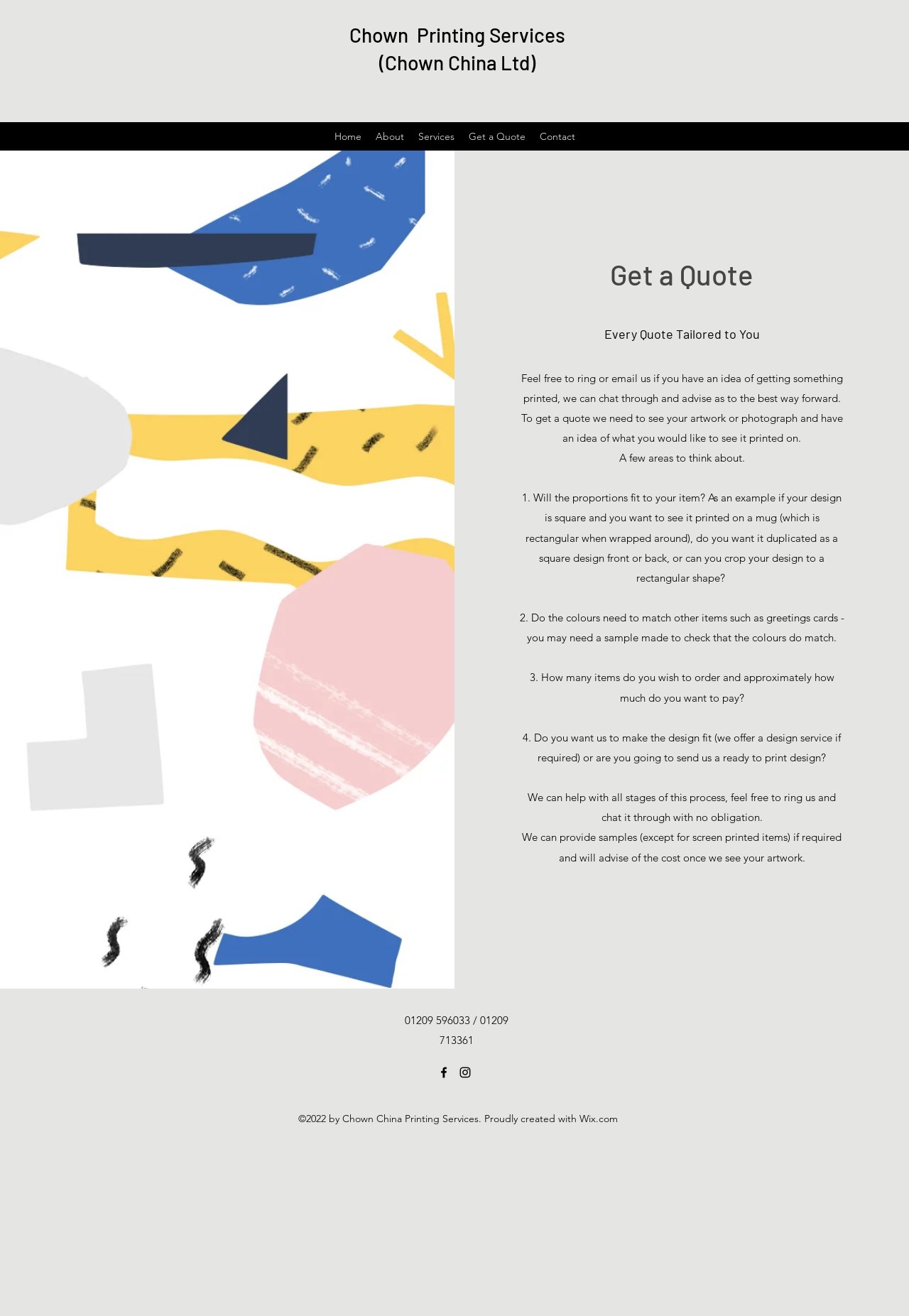What is the purpose of the webpage?
Look at the image and respond to the question as thoroughly as possible.

The meta description of the webpage is 'Get a Quote | Chown China Printing Services', and the heading 'Get a Quote' is prominent on the webpage, indicating that the purpose of the webpage is to allow users to get a quote for printing services.